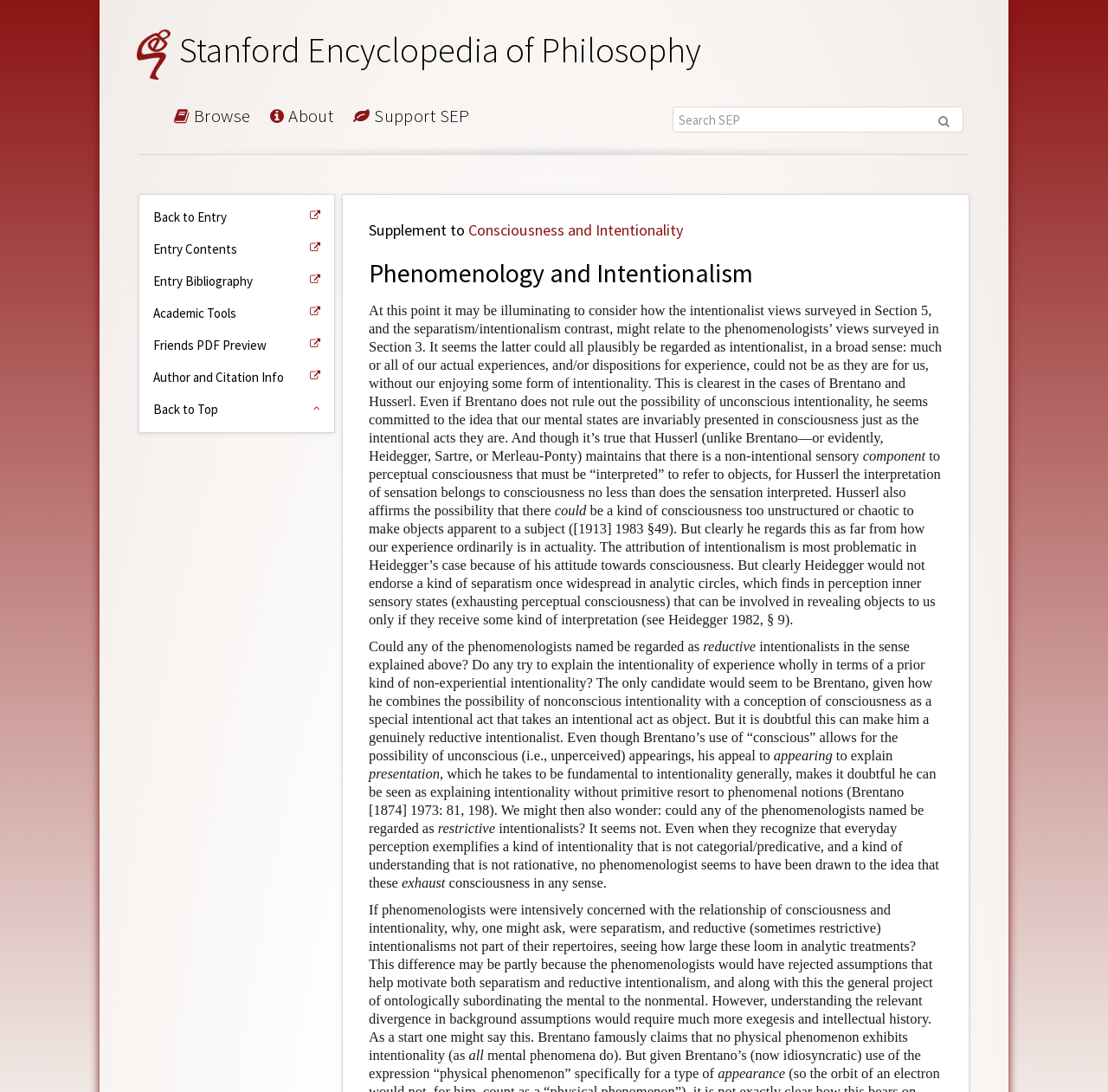Locate the bounding box coordinates of the region to be clicked to comply with the following instruction: "Go to SEP home page". The coordinates must be four float numbers between 0 and 1, in the form [left, top, right, bottom].

[0.123, 0.041, 0.154, 0.056]